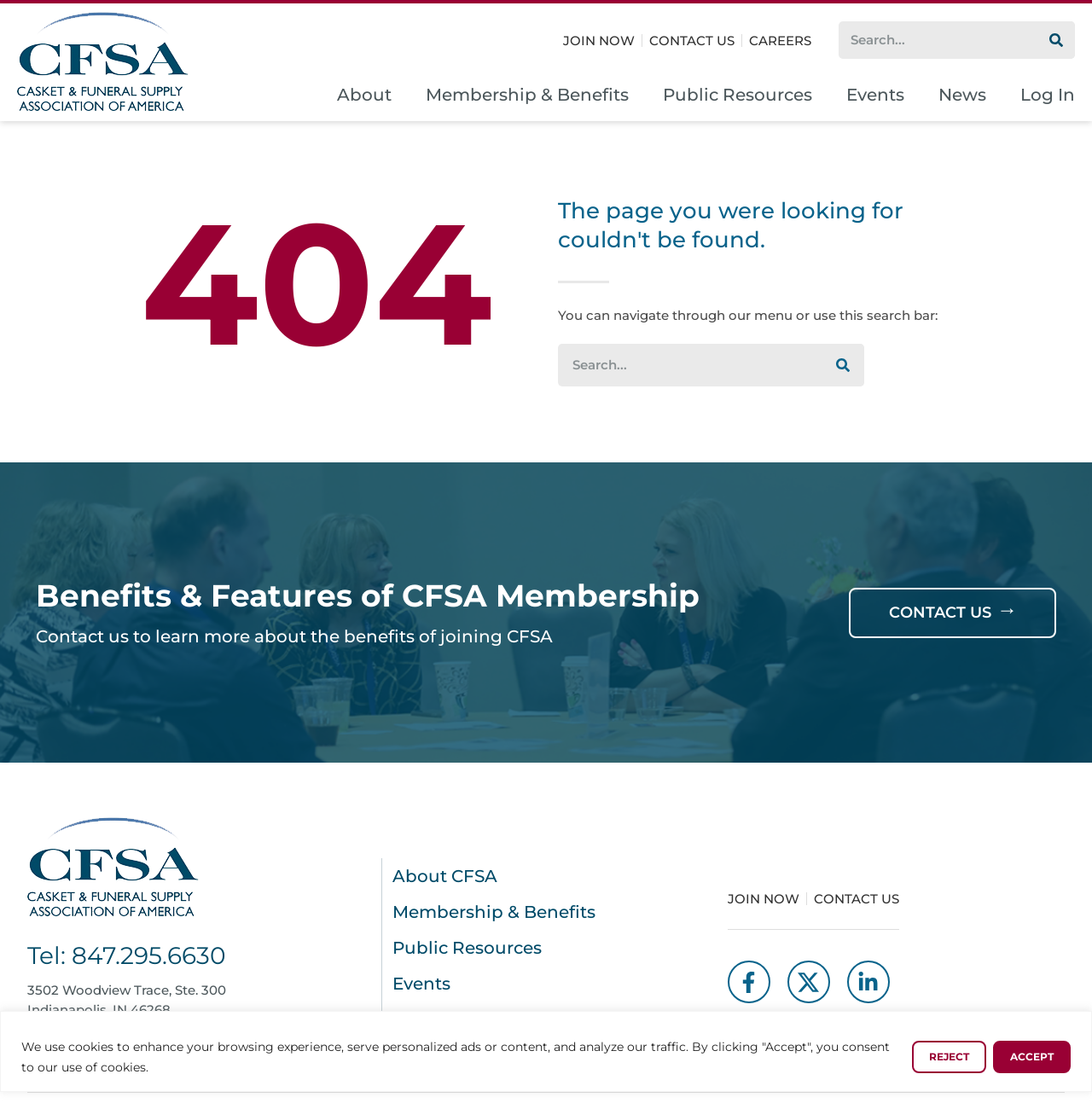Locate the bounding box coordinates of the area to click to fulfill this instruction: "Go to About page". The bounding box should be presented as four float numbers between 0 and 1, in the order [left, top, right, bottom].

[0.309, 0.078, 0.359, 0.093]